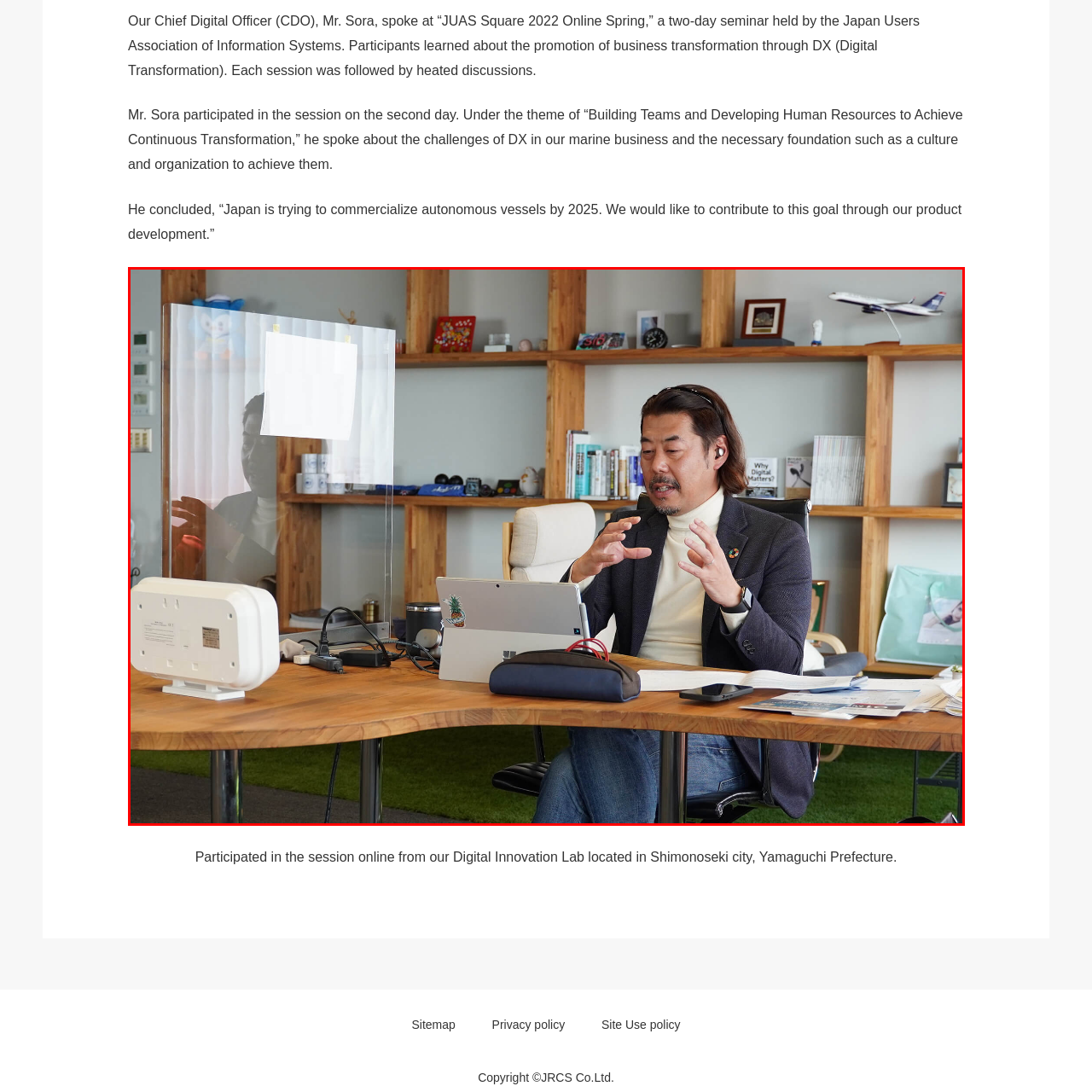What is the main topic of discussion in the online seminar?  
Inspect the image within the red boundary and offer a detailed explanation grounded in the visual information present in the image.

According to the caption, Mr. Sora is animatedly discussing topics centered around Digital Transformation (DX), highlighting his commitment to promoting business transformation, which indicates the main topic of discussion in the online seminar.